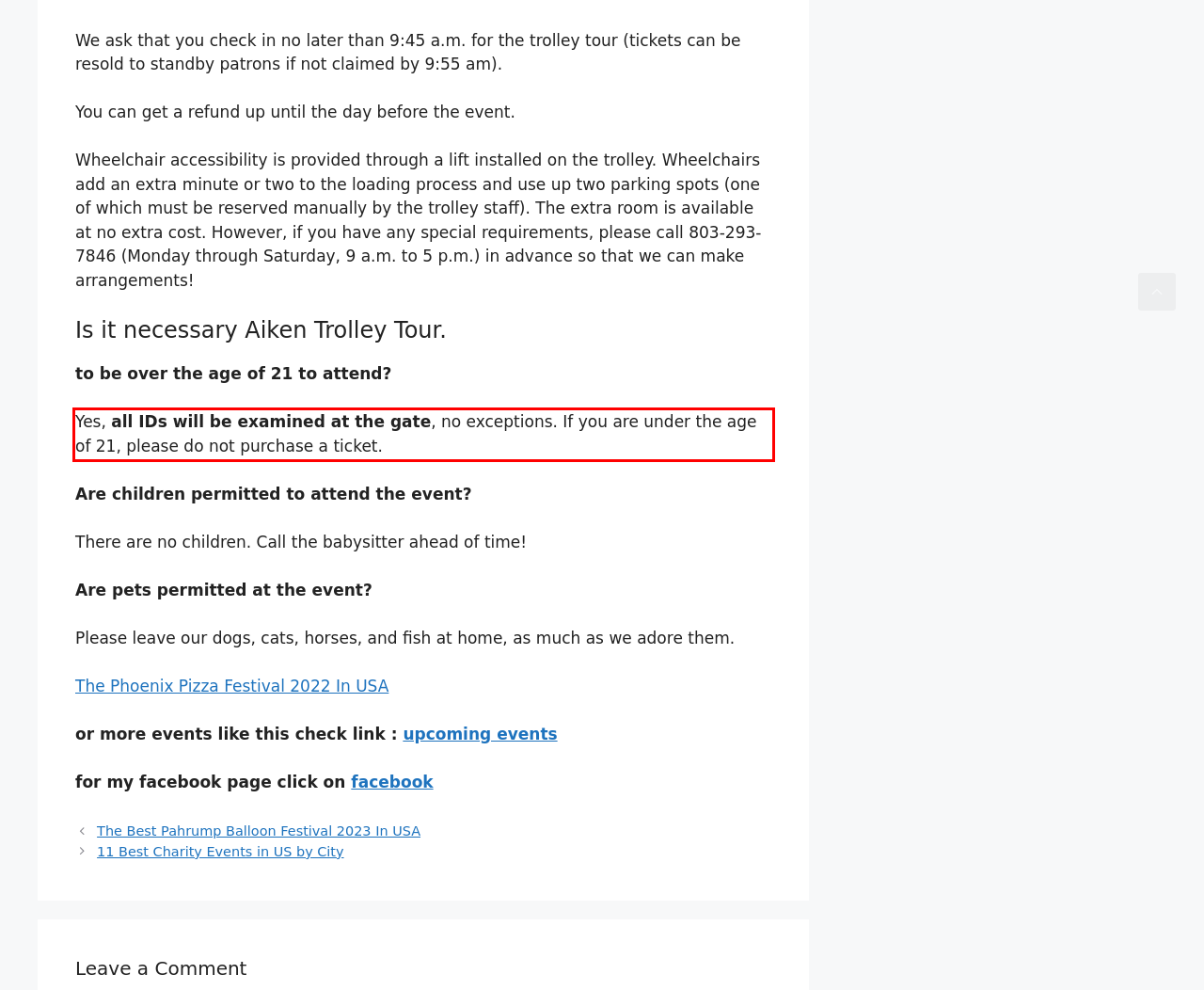Please examine the screenshot of the webpage and read the text present within the red rectangle bounding box.

Yes, all IDs will be examined at the gate, no exceptions. If you are under the age of 21, please do not purchase a ticket.